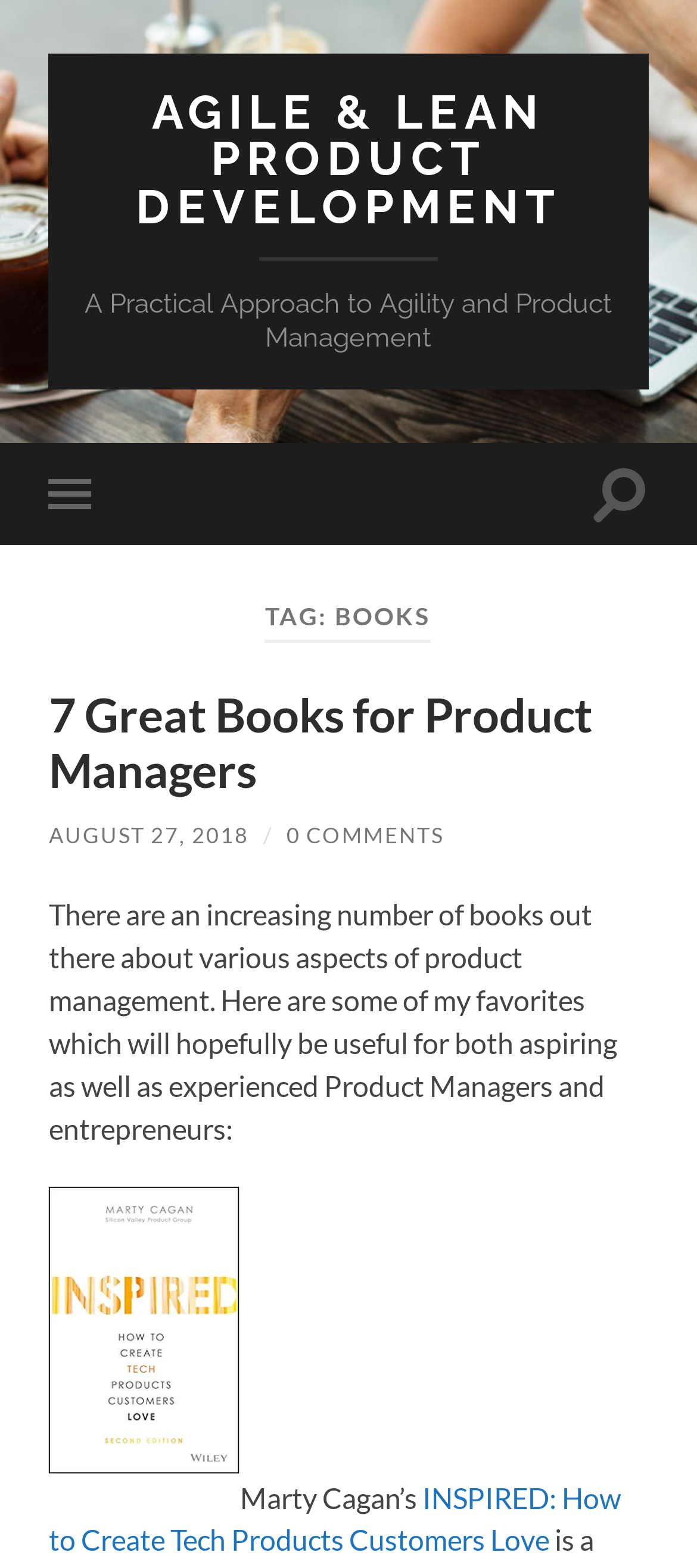Please locate the bounding box coordinates of the element that should be clicked to complete the given instruction: "Go to Home".

None